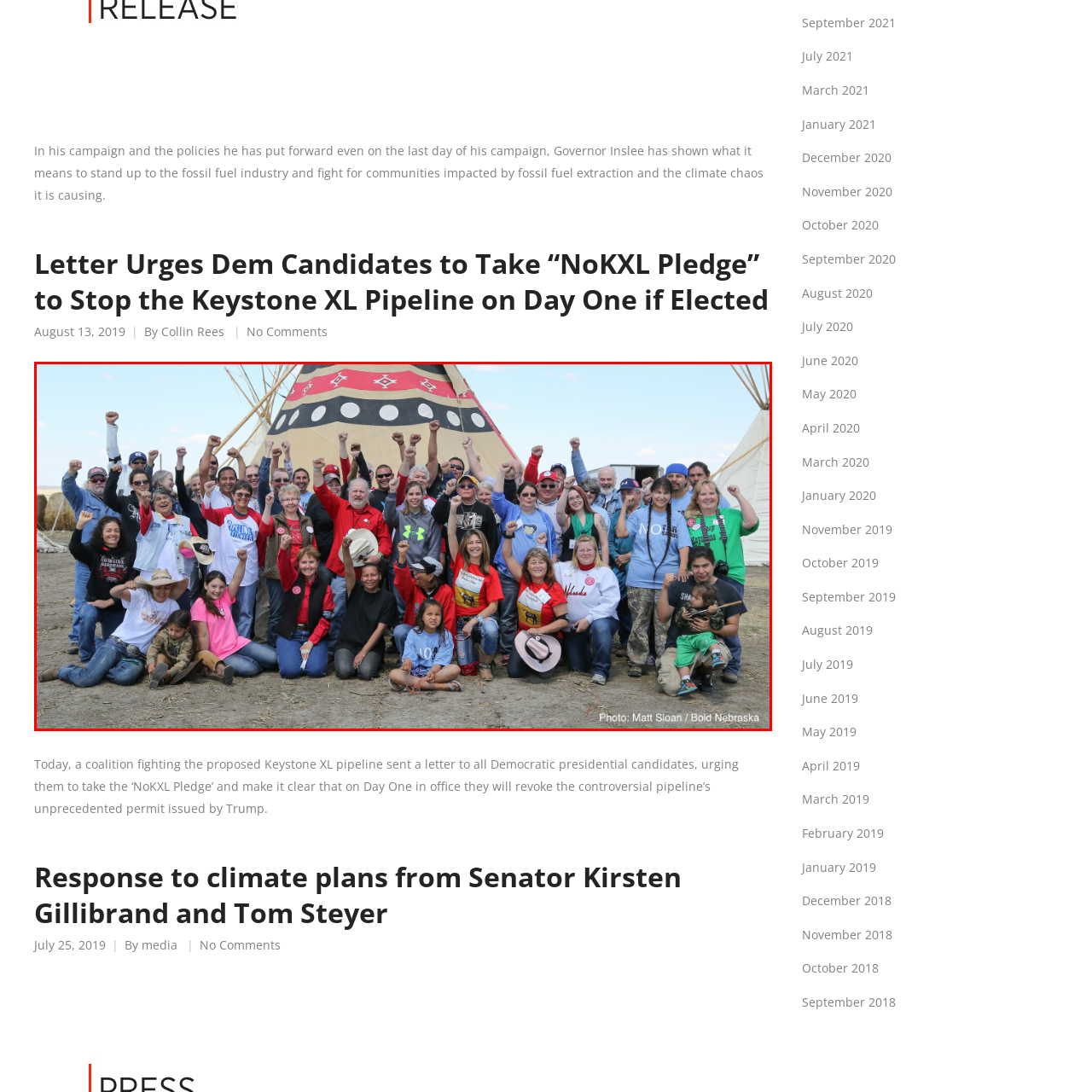Focus your attention on the picture enclosed within the red border and formulate a detailed answer to the question below, using the image as your primary reference: 
What do the promotional shirts indicate?

The promotional shirts worn by some participants in the image indicate their involvement in the cause, specifically the campaign against the Keystone XL pipeline. This suggests that the participants are actively supporting the movement and are not just casual observers.